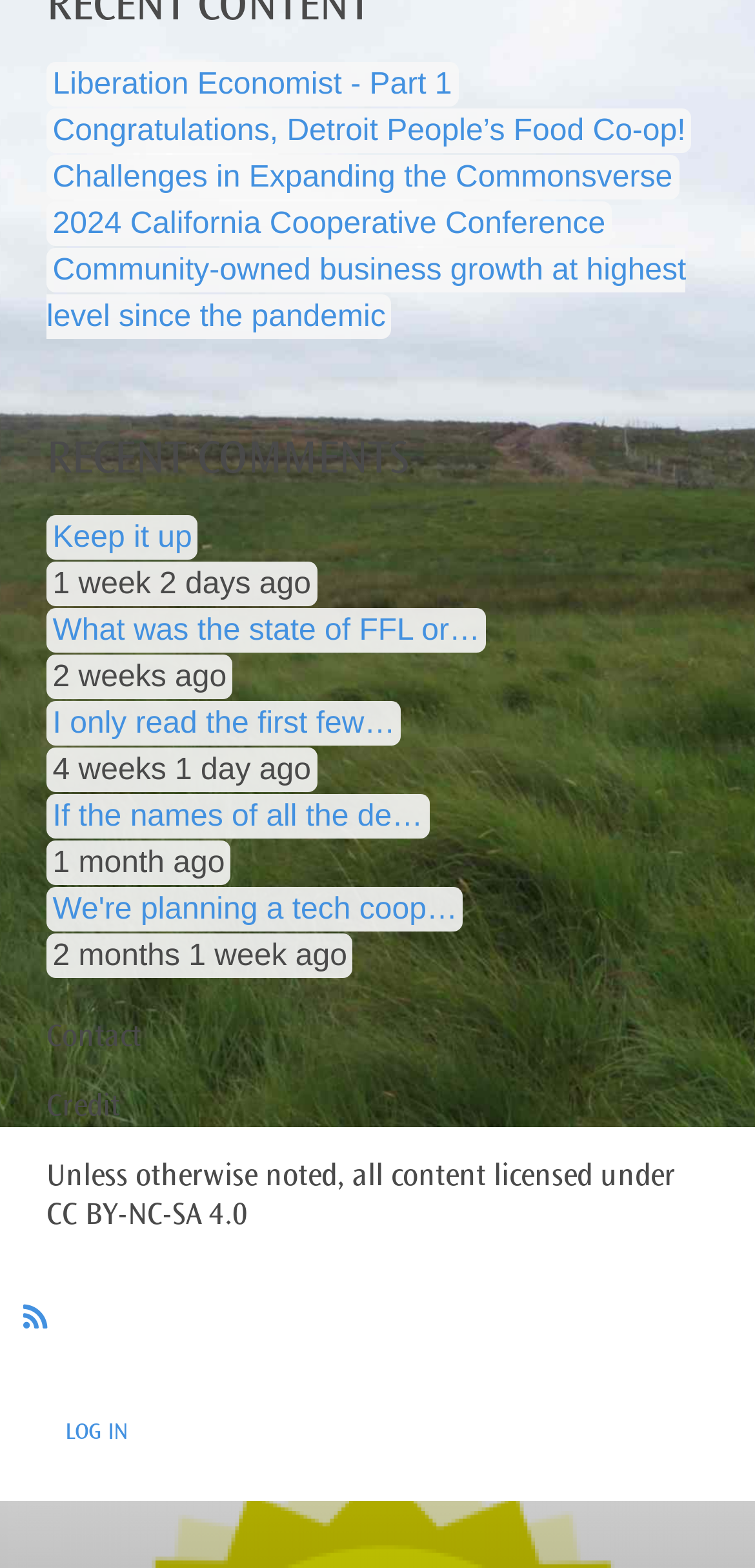Please determine the bounding box coordinates of the clickable area required to carry out the following instruction: "View Liberation Economist - Part 1". The coordinates must be four float numbers between 0 and 1, represented as [left, top, right, bottom].

[0.07, 0.043, 0.599, 0.064]